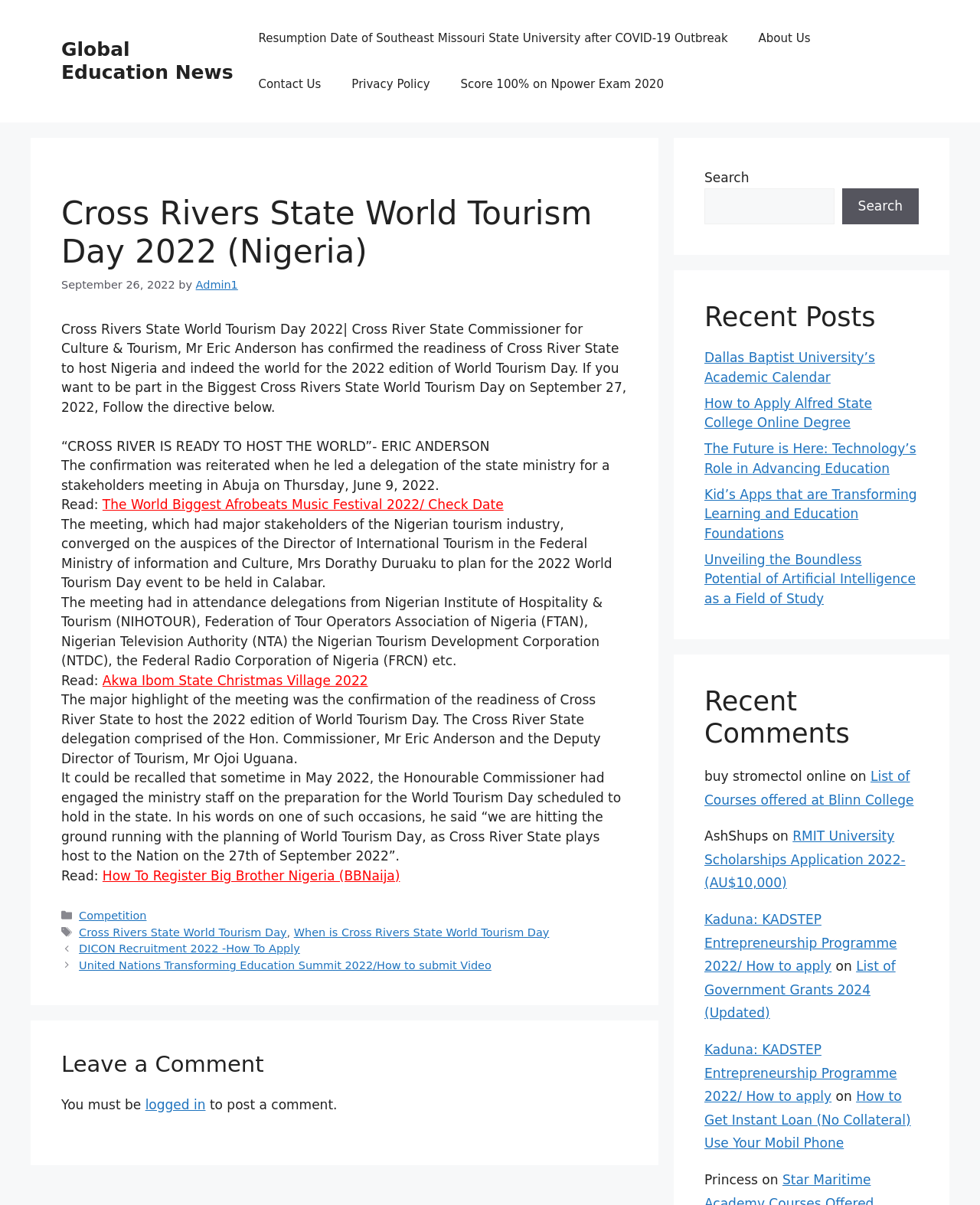Identify the bounding box coordinates of the clickable region to carry out the given instruction: "Leave a comment".

[0.062, 0.872, 0.641, 0.896]